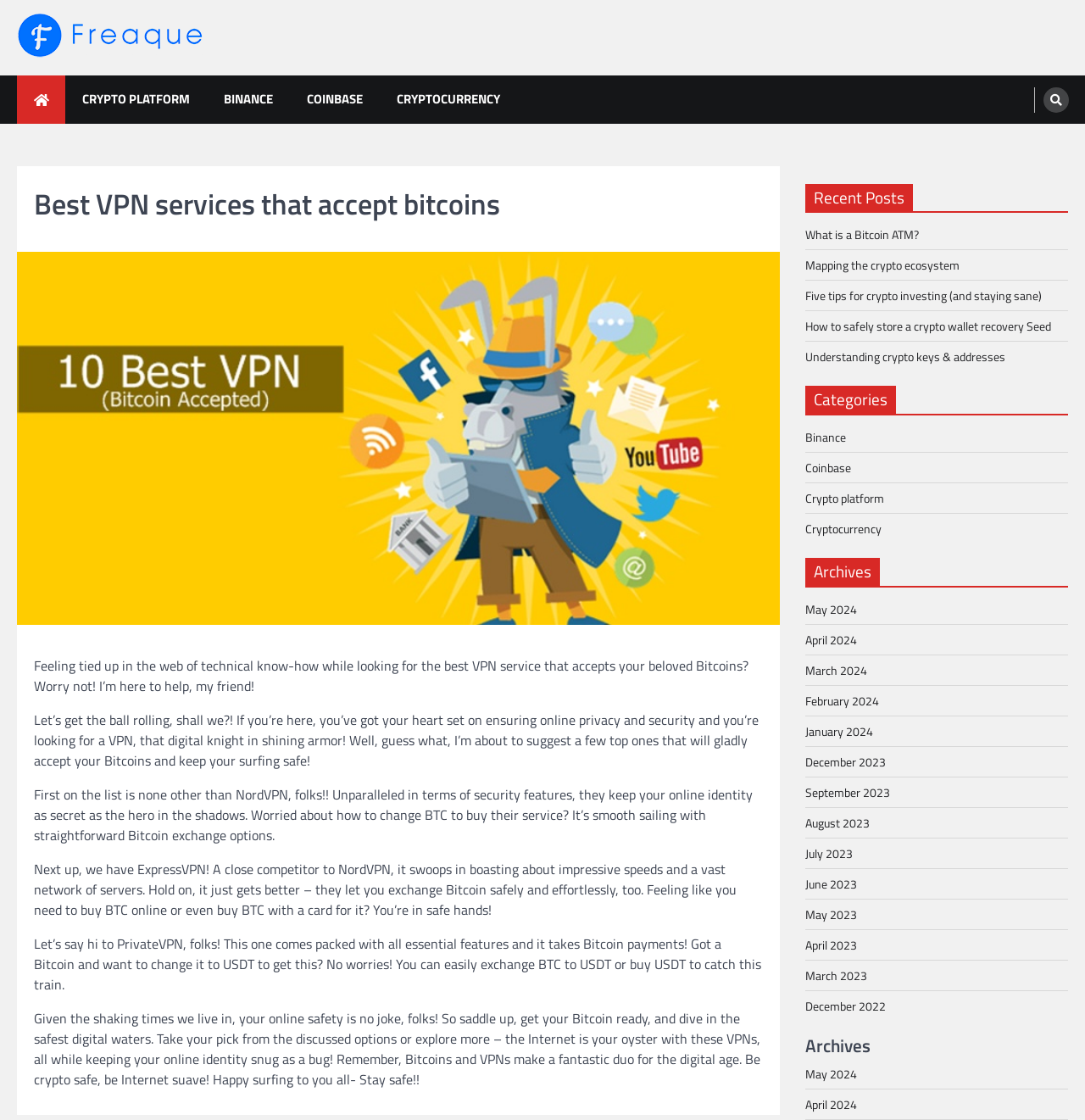Identify and provide the bounding box coordinates of the UI element described: "Cryptocurrency". The coordinates should be formatted as [left, top, right, bottom], with each number being a float between 0 and 1.

[0.35, 0.067, 0.477, 0.11]